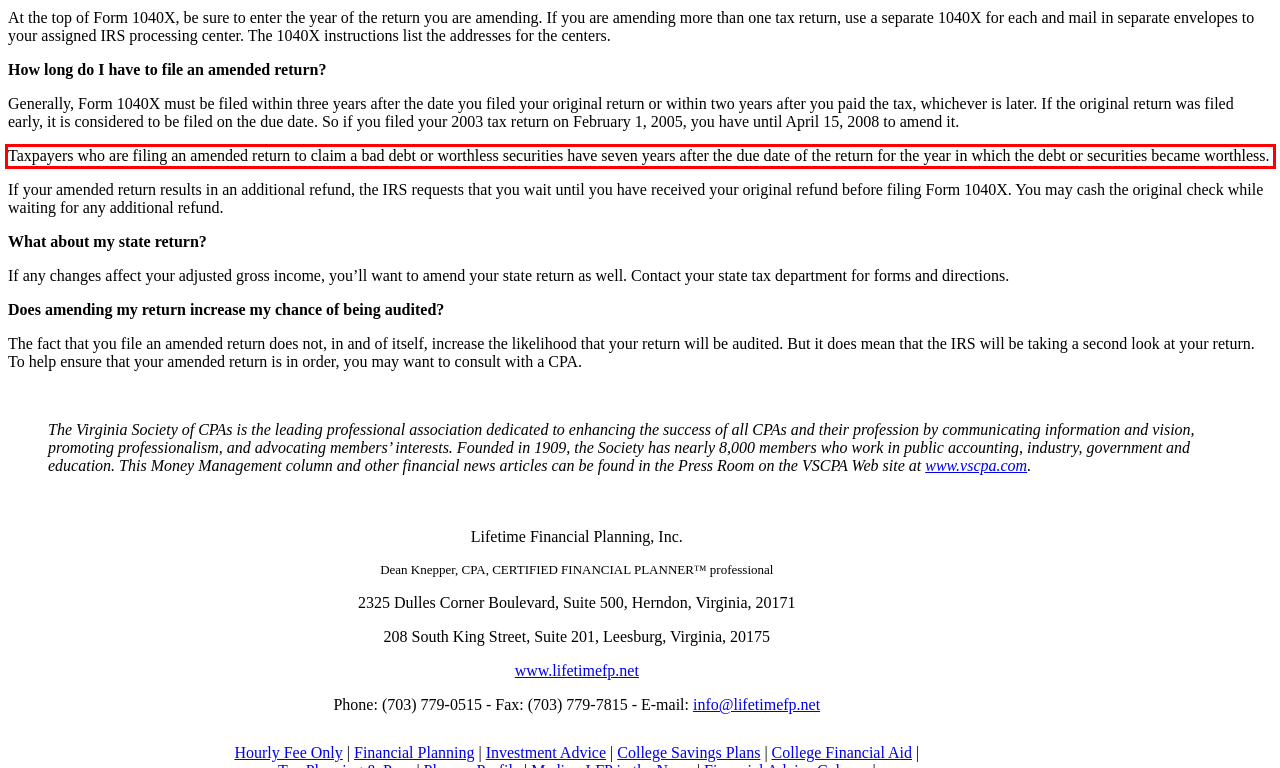Please identify the text within the red rectangular bounding box in the provided webpage screenshot.

Taxpayers who are filing an amended return to claim a bad debt or worthless securities have seven years after the due date of the return for the year in which the debt or securities became worthless.